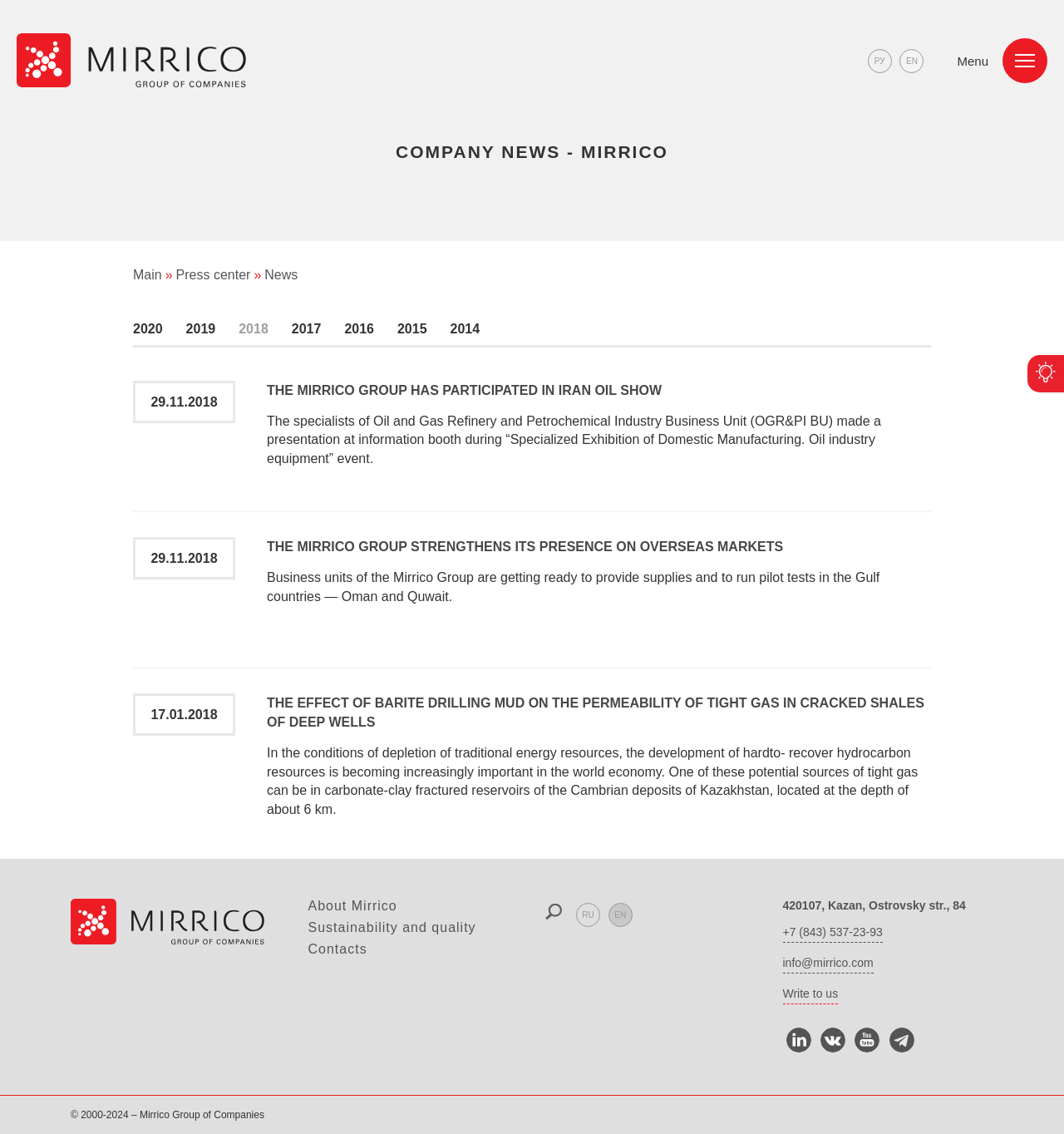How many years is the copyright of the webpage valid?
Look at the screenshot and provide an in-depth answer.

The copyright information is found at the bottom of the webpage, which states '© 2000-2024 – Mirrico Group of Companies'. By subtracting the start year from the end year, we can determine that the copyright is valid for 24 years.